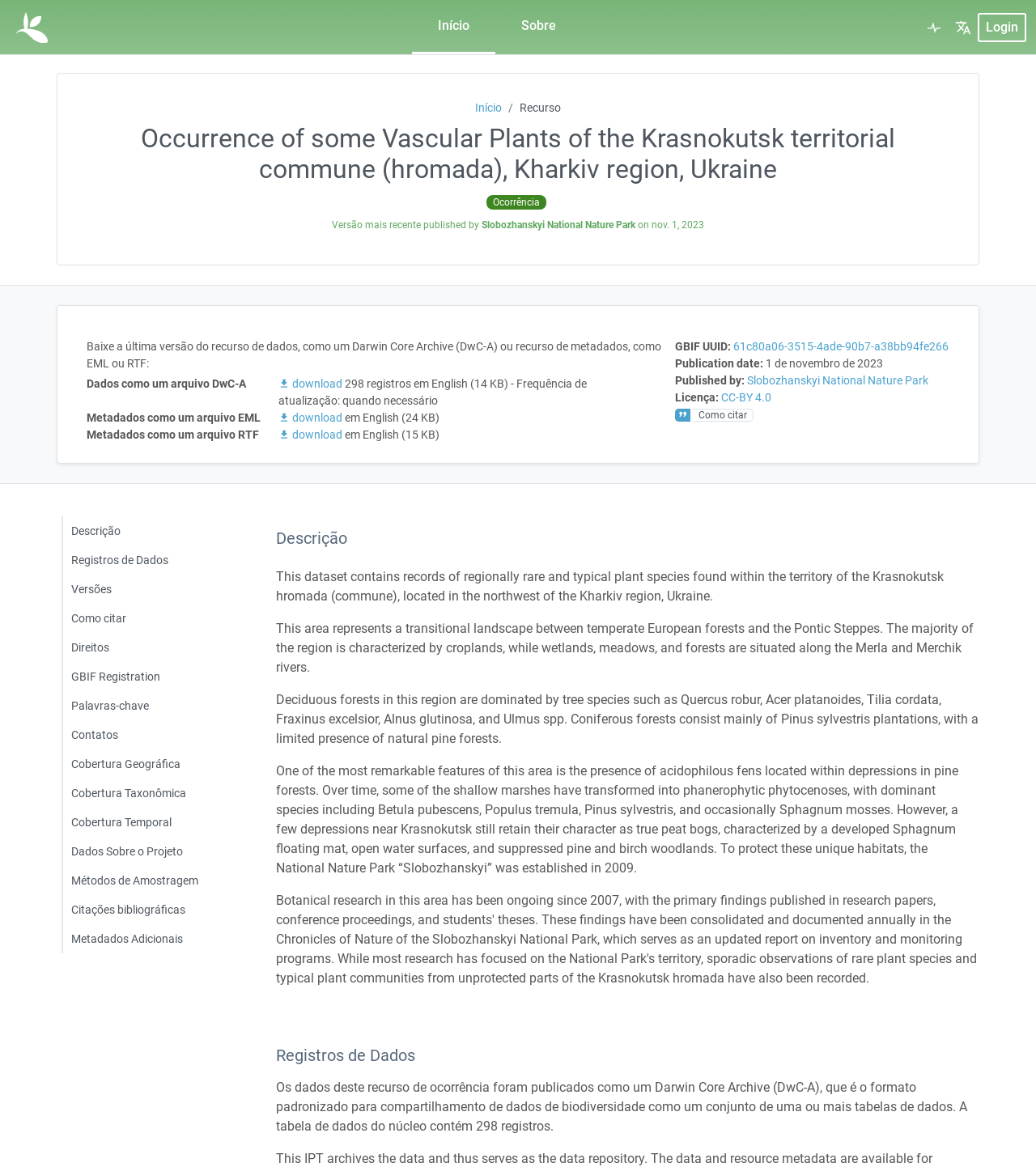Locate the bounding box coordinates of the element's region that should be clicked to carry out the following instruction: "Download the data as a Darwin Core Archive (DwC-A) file". The coordinates need to be four float numbers between 0 and 1, i.e., [left, top, right, bottom].

[0.269, 0.323, 0.333, 0.334]